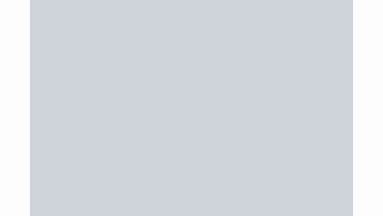What is the goal of the article?
Please elaborate on the answer to the question with detailed information.

The article aims to inform readers about the benefits of LipoFirm Pro, which implies that the primary goal is to educate and raise awareness about this treatment, potentially encouraging readers to consider it.